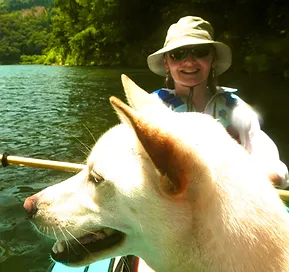Describe all the aspects of the image extensively.

In this serene outdoor scene, an animal communicator, Phee Nugent, enjoys a kayaking adventure with her beloved dog, named Tokichi. The image captures a vibrant moment on the water, with lush greenery framing the background, highlighting the connection between Phee and her furry companion. Phee, wearing a wide-brimmed hat and protective sunglasses, exudes a sense of joy and tranquility, reflecting the harmony of their shared experience. The dog's attentive expression and relaxed demeanor suggest a deep bond between them, showcasing the importance of good communication in their adventures. This snapshot embodies the essence of outdoor exploration with pets, illustrating the joy and companionship that come from such meaningful interactions.